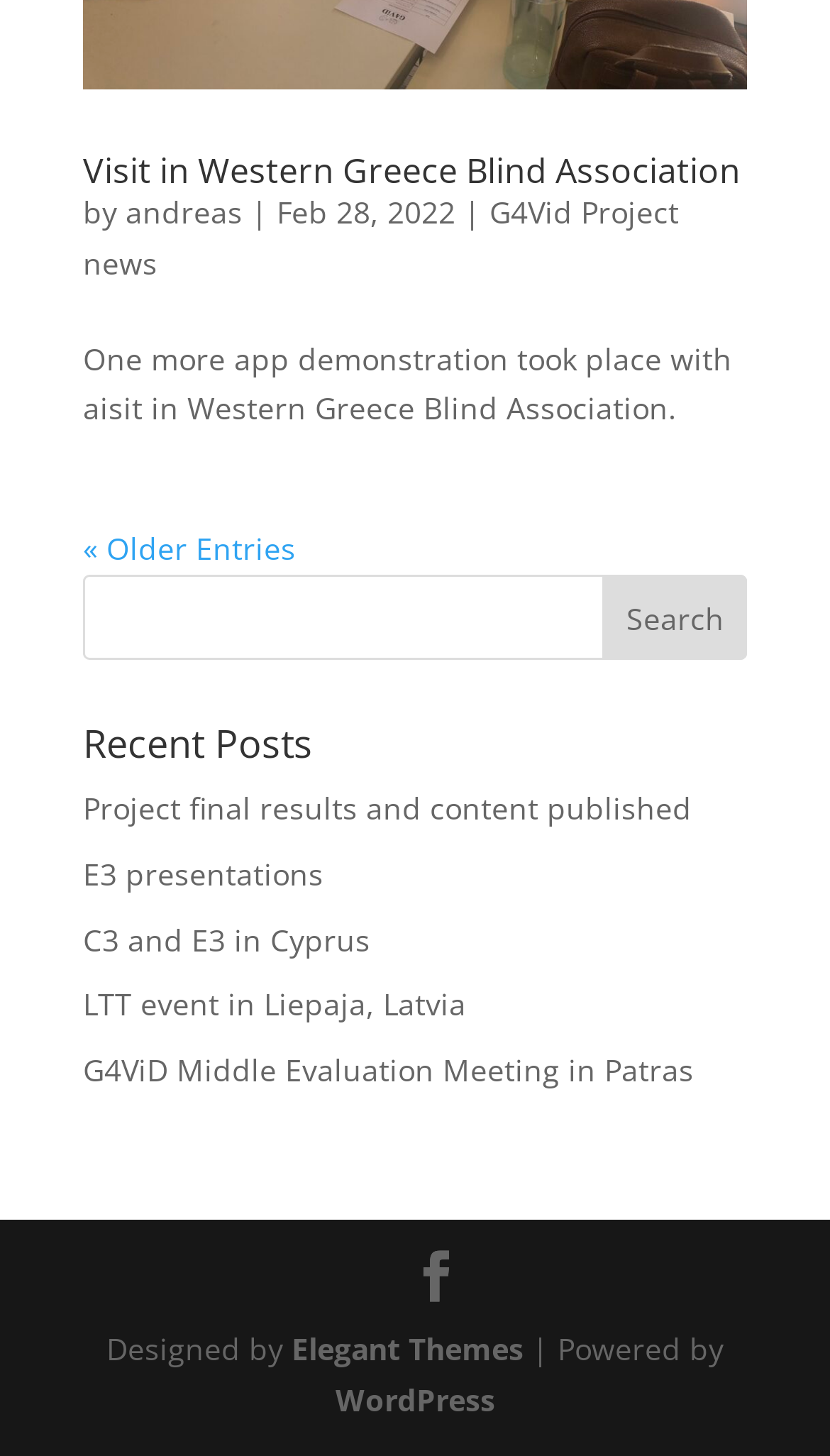Reply to the question with a single word or phrase:
What is the date of the latest article?

Feb 28, 2022